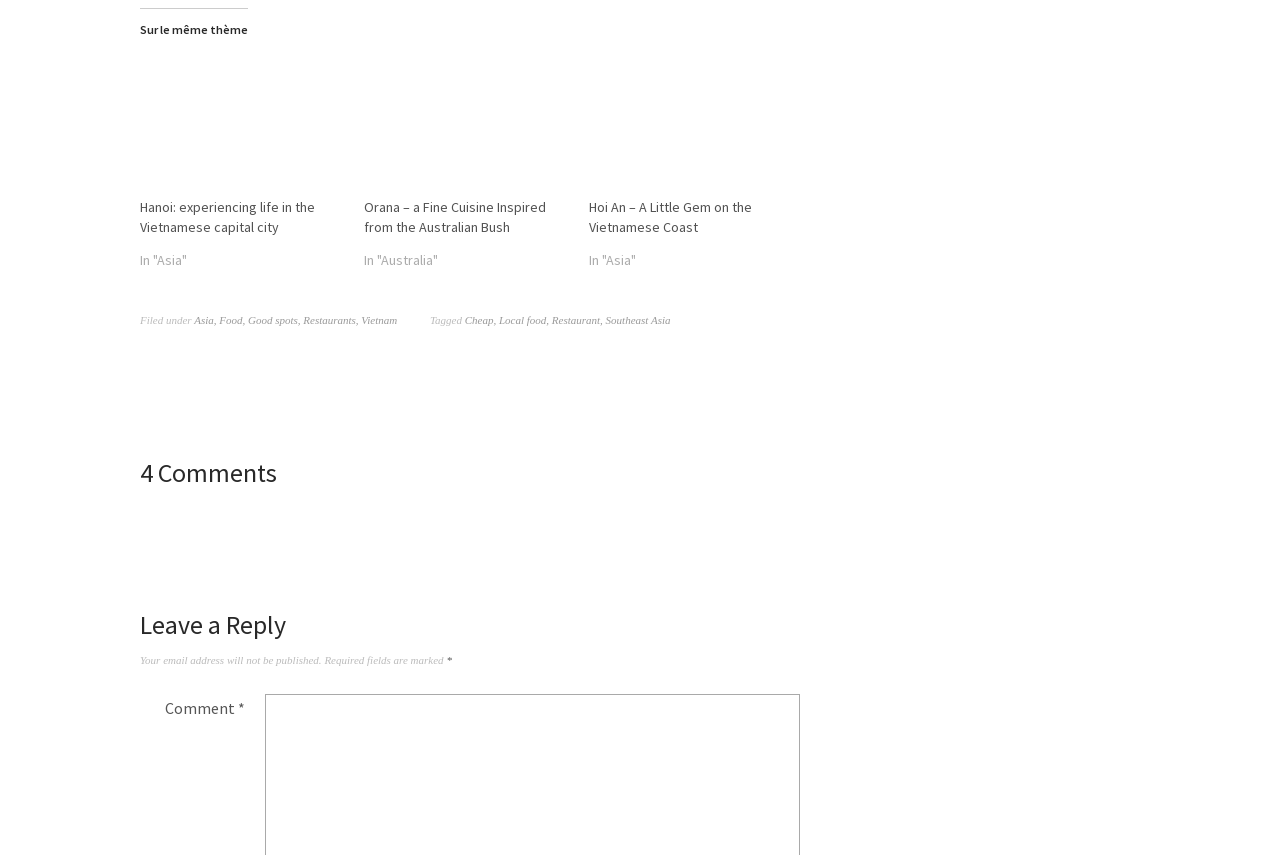What is the purpose of the text 'Your email address will not be published.'?
Using the image as a reference, answer the question with a short word or phrase.

To inform about email privacy